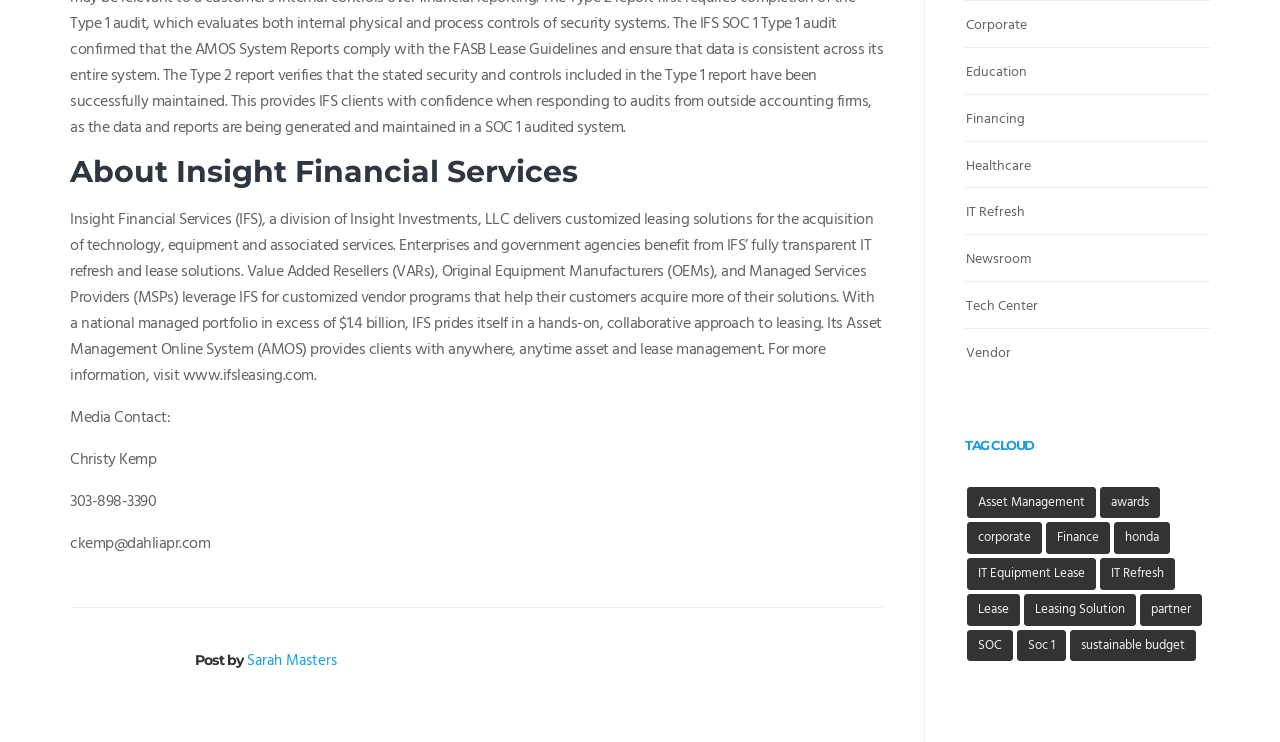Predict the bounding box coordinates for the UI element described as: "IT Equipment Lease". The coordinates should be four float numbers between 0 and 1, presented as [left, top, right, bottom].

[0.755, 0.752, 0.856, 0.795]